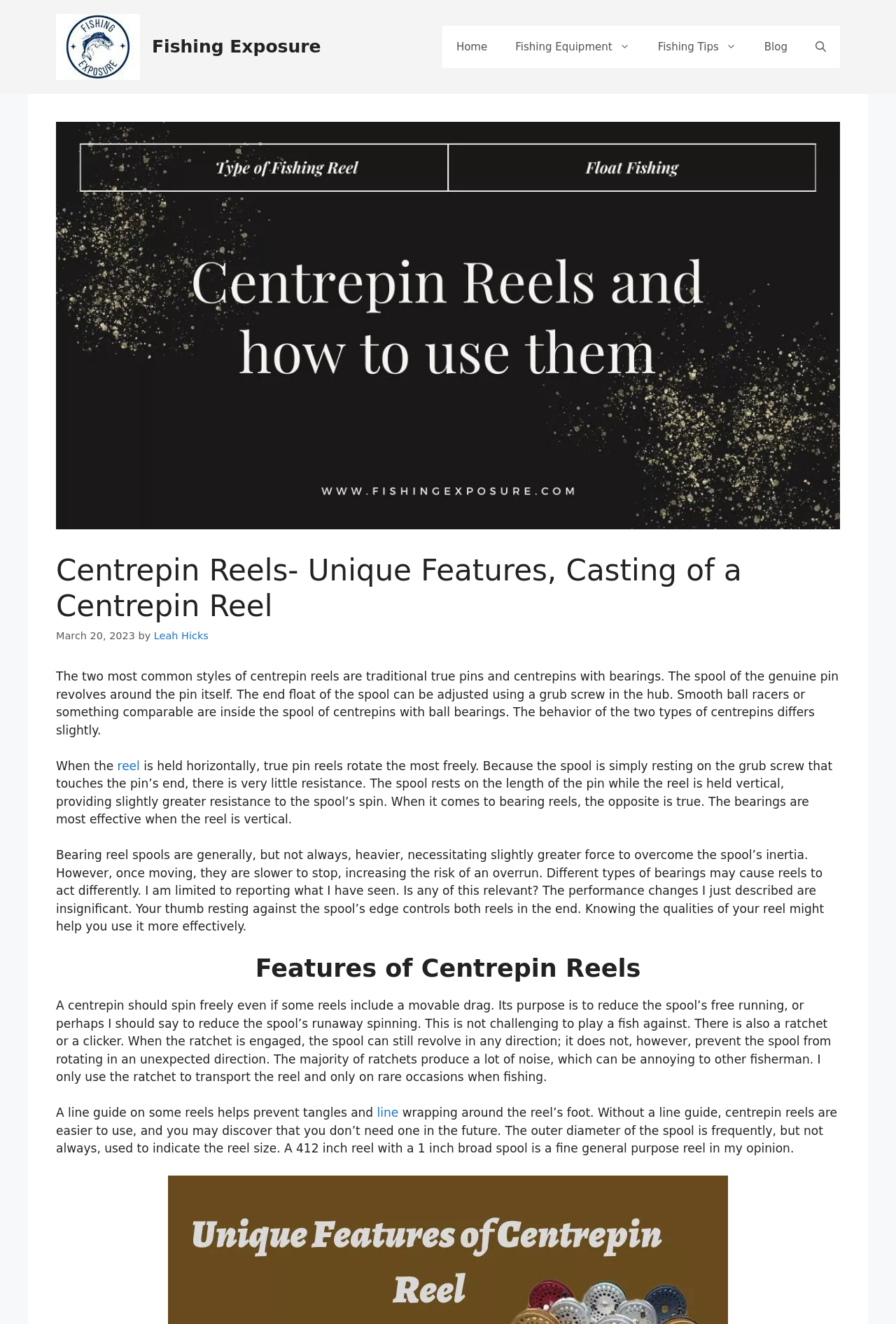What is the purpose of a line guide on some centrepin reels?
Craft a detailed and extensive response to the question.

The webpage explains the features of centrepin reels, and in the section 'Features of Centrepin Reels', it mentions that a line guide on some reels helps prevent tangles and line wrapping around the reel's foot.